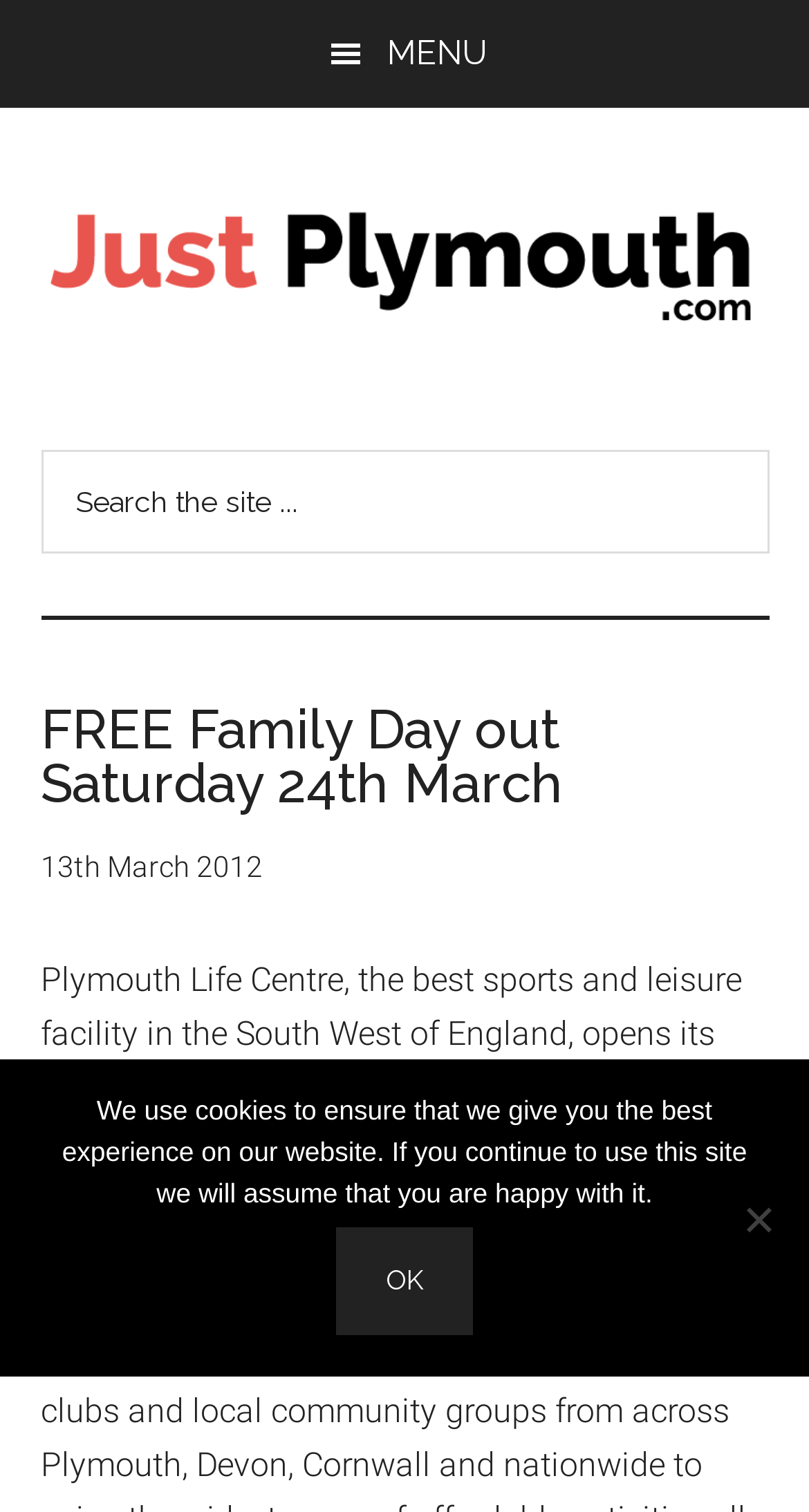Please provide a brief answer to the following inquiry using a single word or phrase:
What is the date of the event?

Saturday 24th March